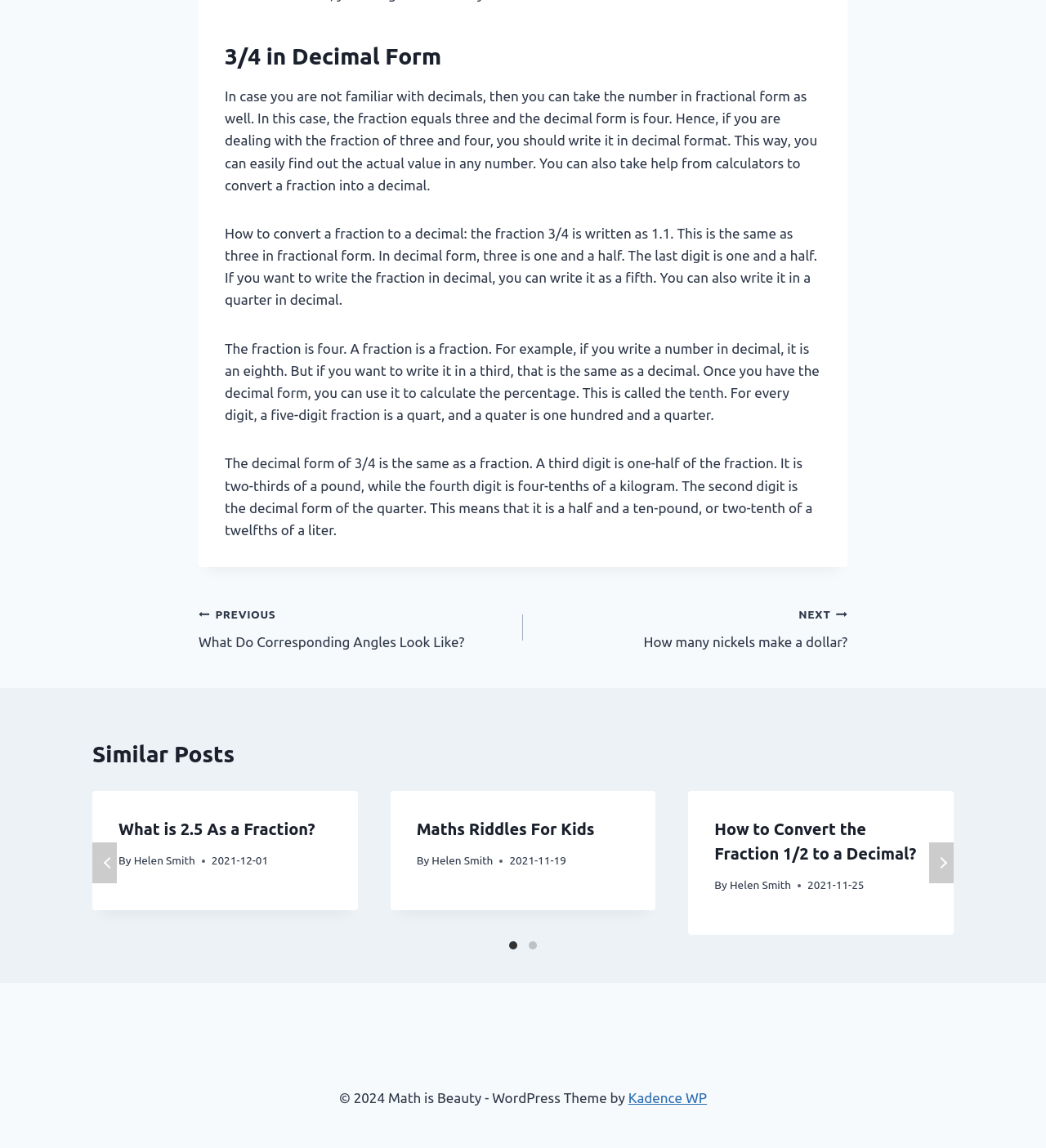How many similar posts are listed?
Answer the question with a single word or phrase, referring to the image.

3